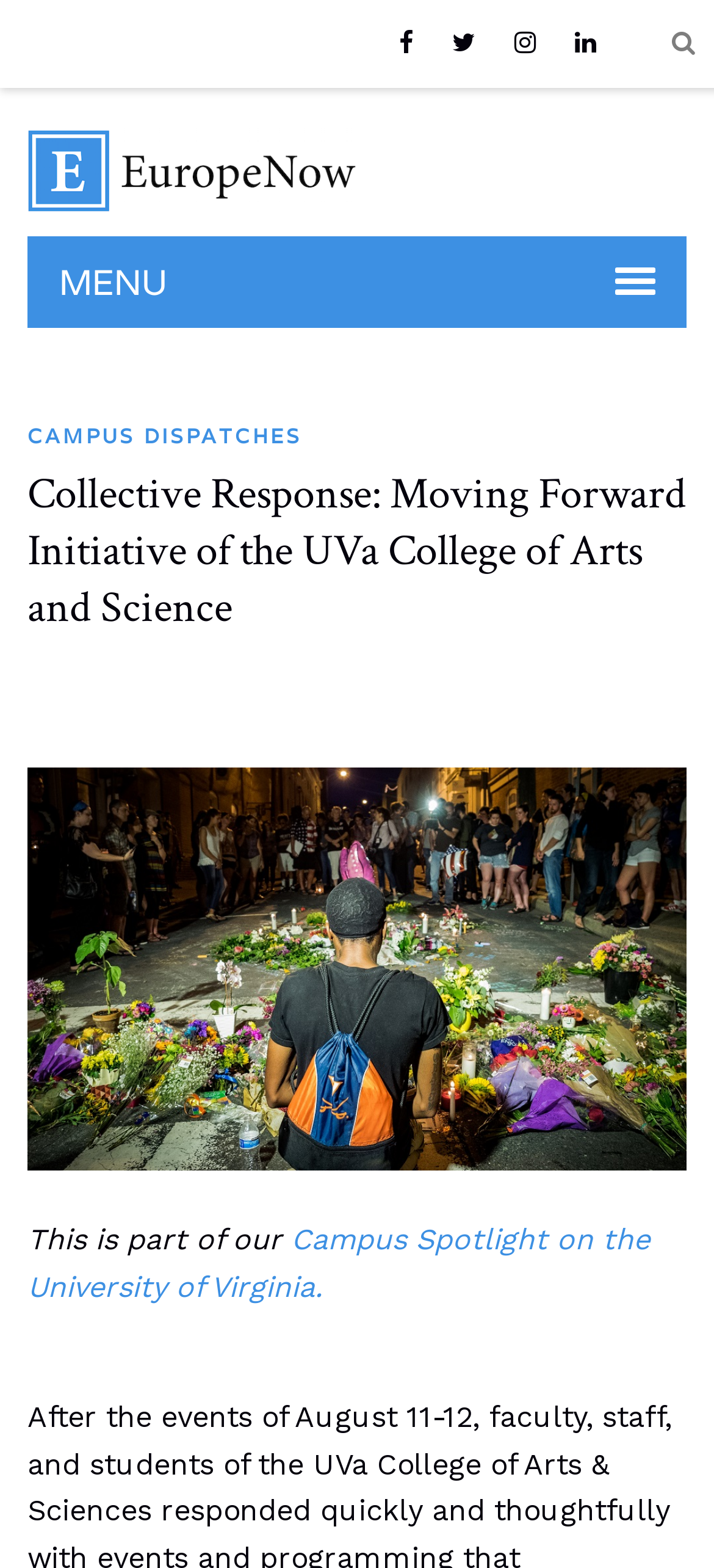Determine the bounding box coordinates for the area that should be clicked to carry out the following instruction: "visit the Campus Spotlight on the University of Virginia".

[0.038, 0.78, 0.91, 0.832]